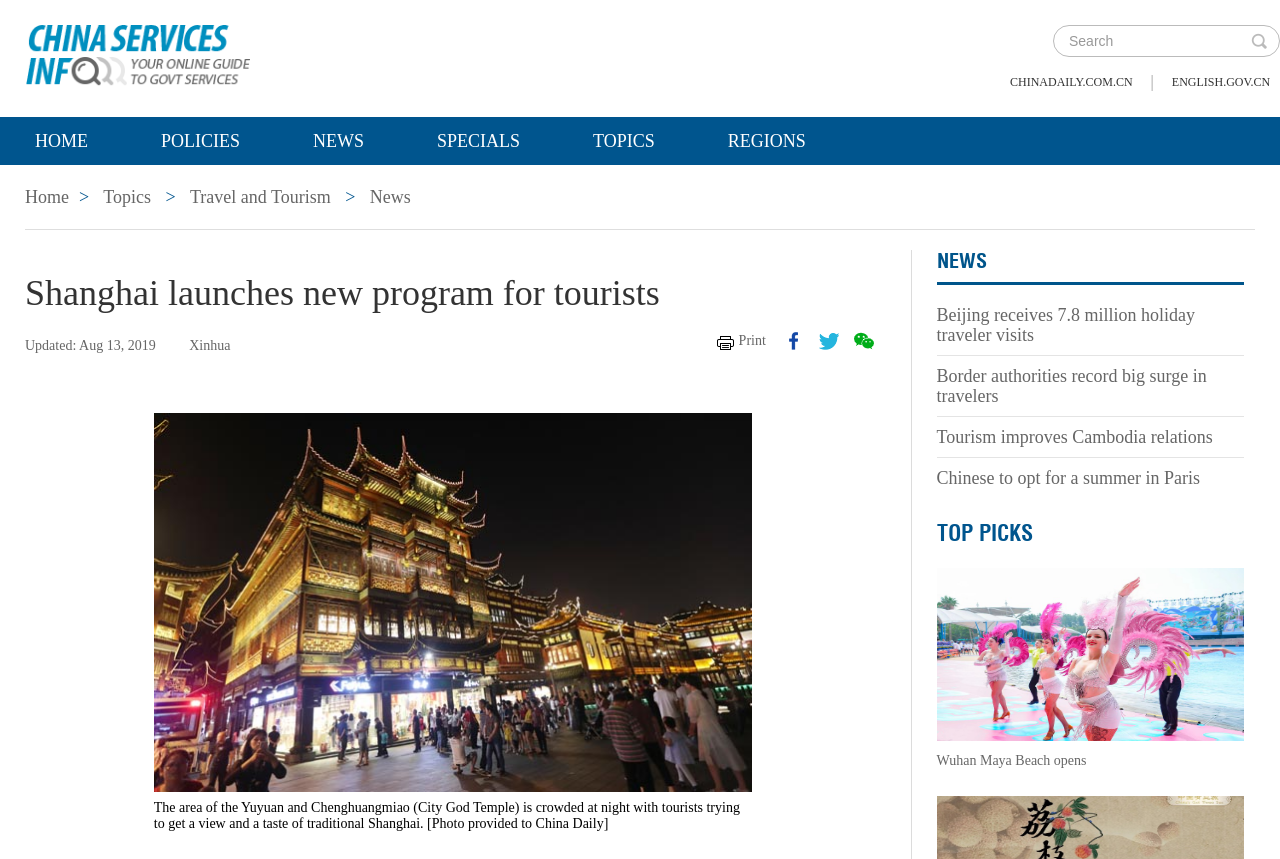Identify and provide the text content of the webpage's primary headline.

Shanghai launches new program for tourists